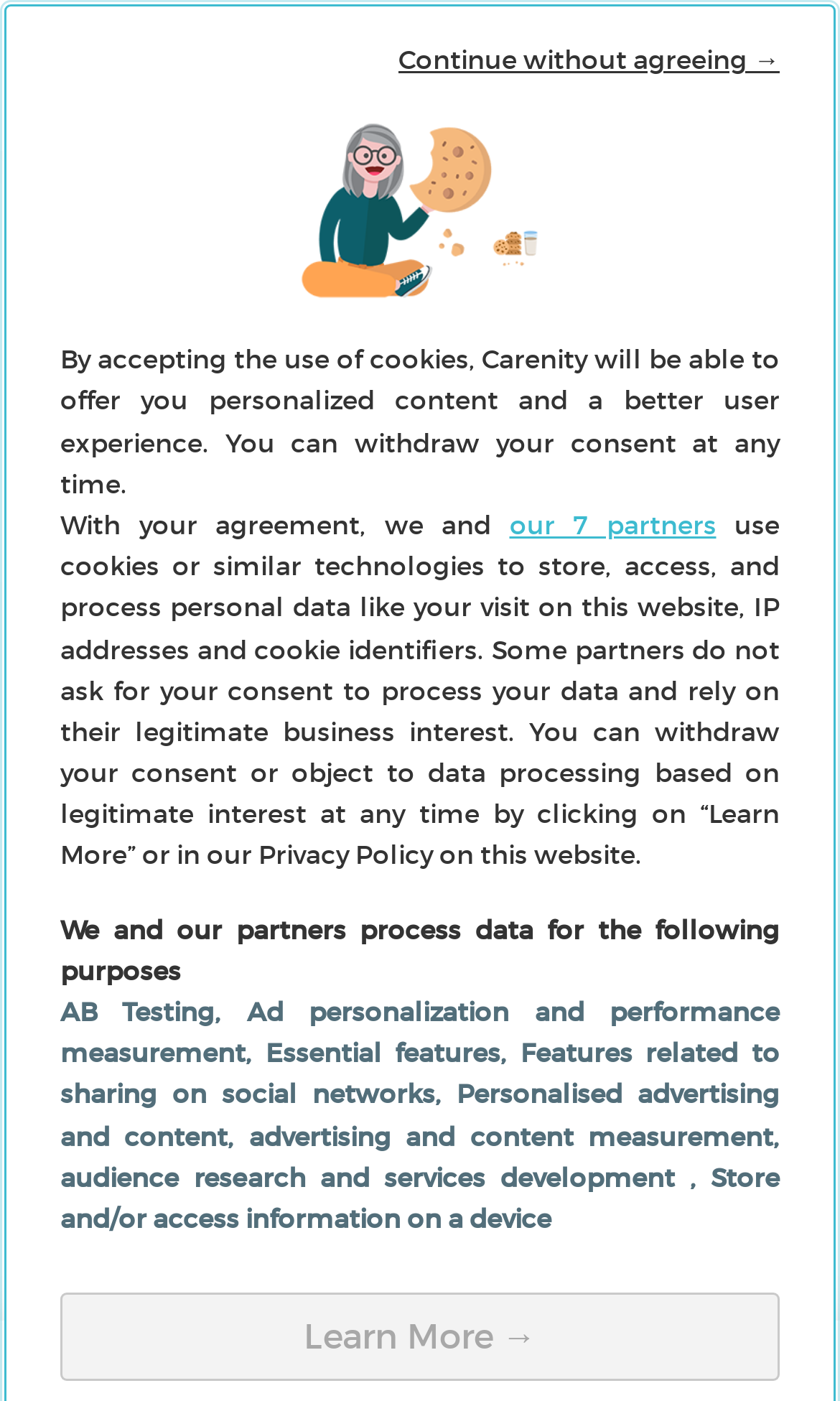Elaborate on the webpage's design and content in a detailed caption.

The webpage is about distinguishing between influenza and COVID-19 viruses, with a focus on their different symptoms. At the top, there is a logo of Carenity, a button to continue without agreeing to cookies, and an image of a flag. Below the logo, there are several links to different sections of the website, including "Our featured pieces", "News", "Testimonials", "Nutrition", "Advice", and "Procedures & paperwork".

On the left side, there is a button with no text, and a link to the logo of Carenity. On the right side, there is an image of a flag. In the middle, there is a section about cookies and data processing, with a button to learn more and configure consents.

The main content of the webpage starts with a heading "COVID-19 AND THE FLU: WHAT ARE THE DIFFERENCES?" followed by a publication date and the author's name, Clémence Arnaud. The rest of the content is not described in the accessibility tree, but based on the meta description, it likely provides information on how to tell the difference between influenza and COVID-19 viruses.